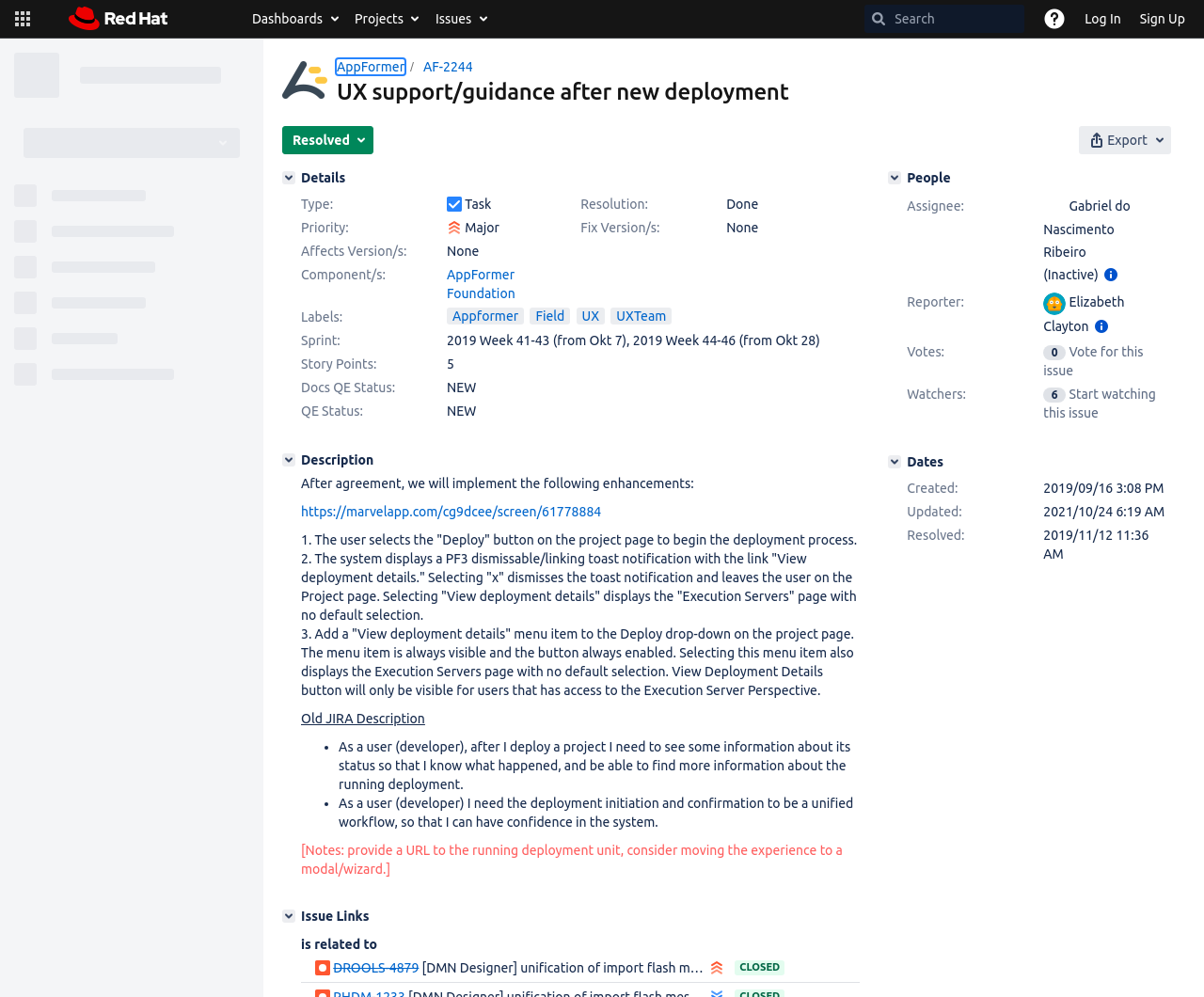What is the component of the issue?
Based on the image, respond with a single word or phrase.

AppFormer Foundation